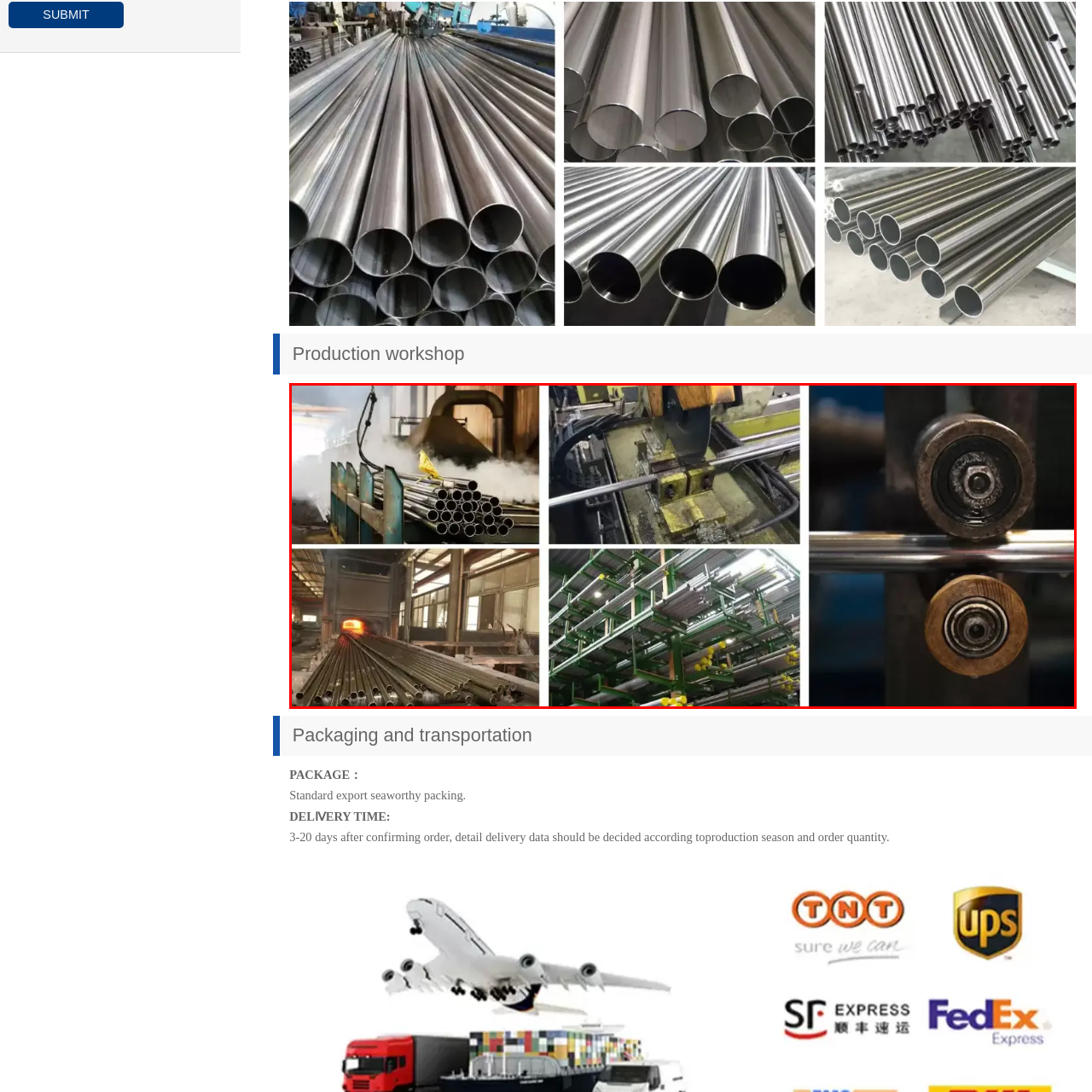What are showcased in the bottom right corner?
Look at the section marked by the red bounding box and provide a single word or phrase as your answer.

Mechanical components